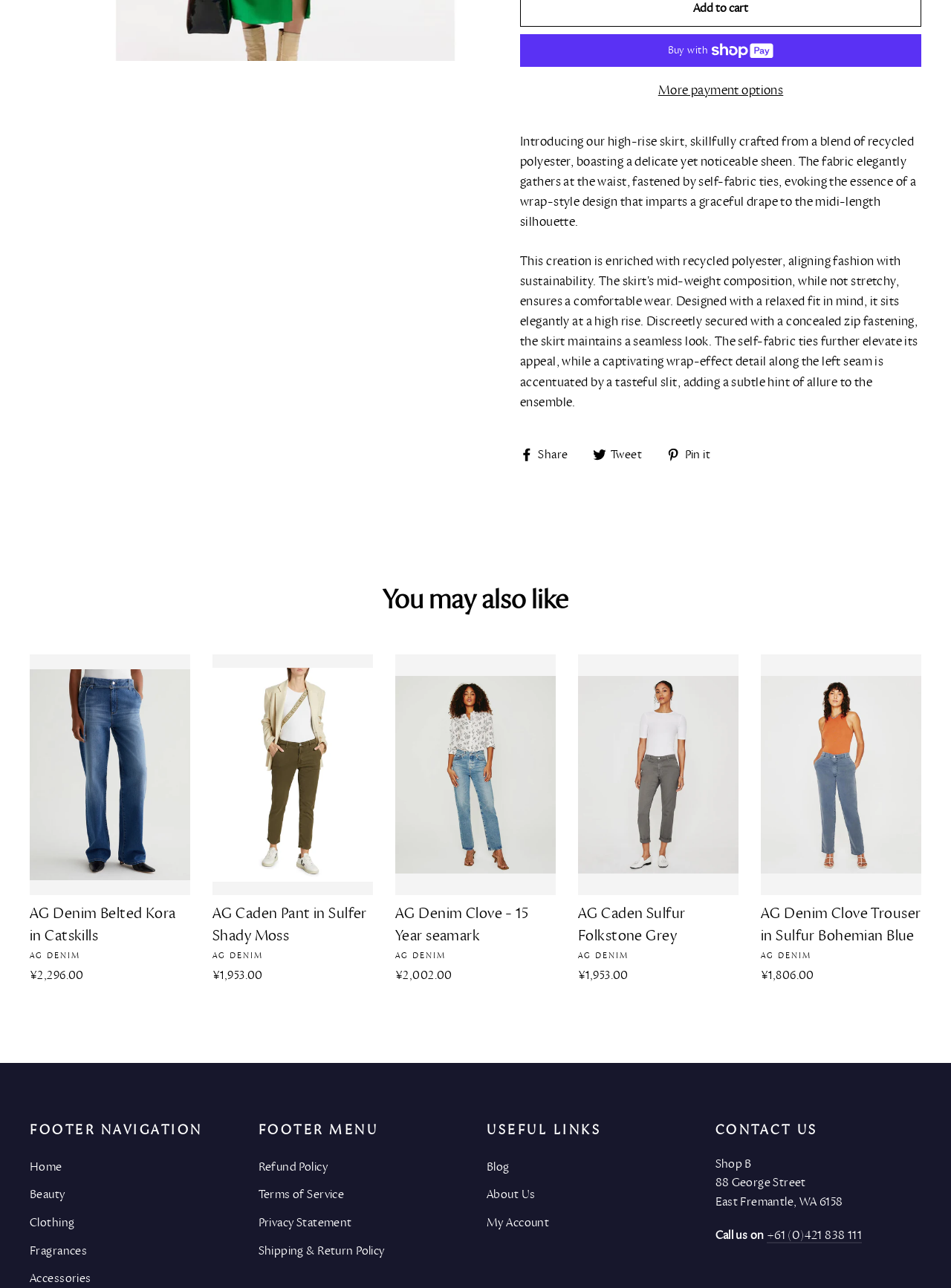Identify the bounding box for the UI element described as: "Beauty". The coordinates should be four float numbers between 0 and 1, i.e., [left, top, right, bottom].

[0.031, 0.918, 0.248, 0.937]